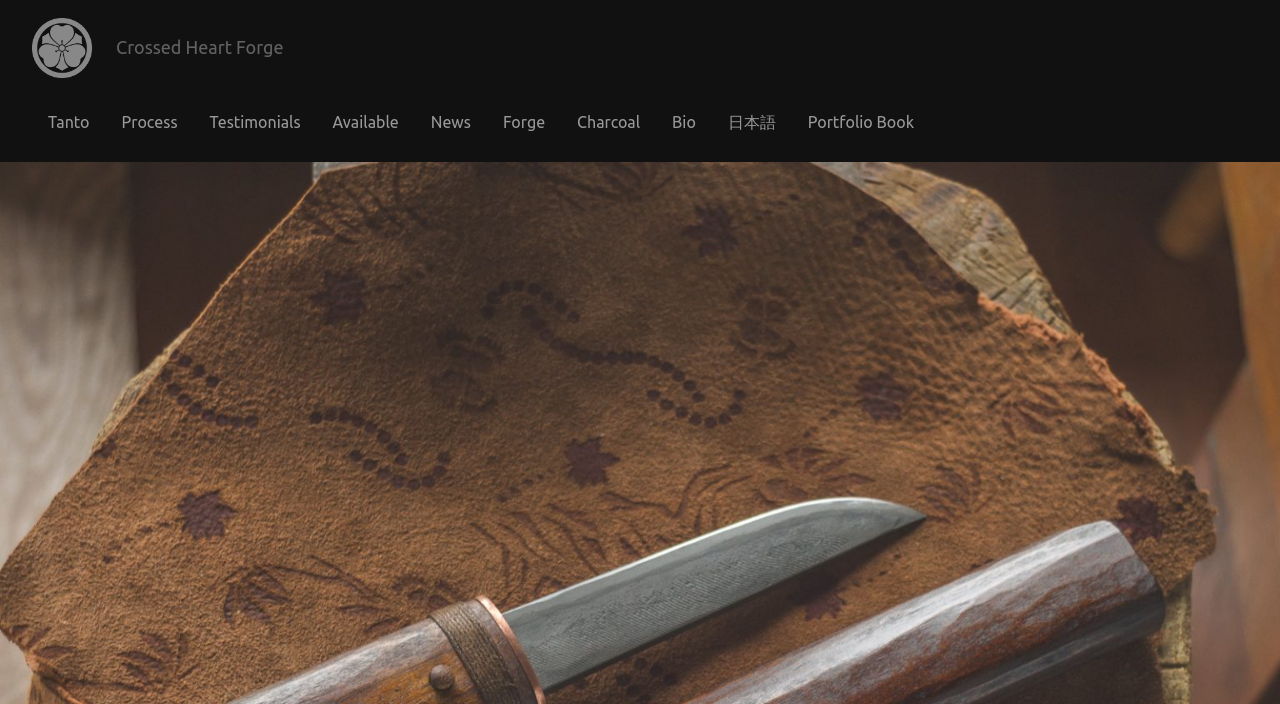What is the last link in the navigation?
Answer the question using a single word or phrase, according to the image.

Portfolio Book